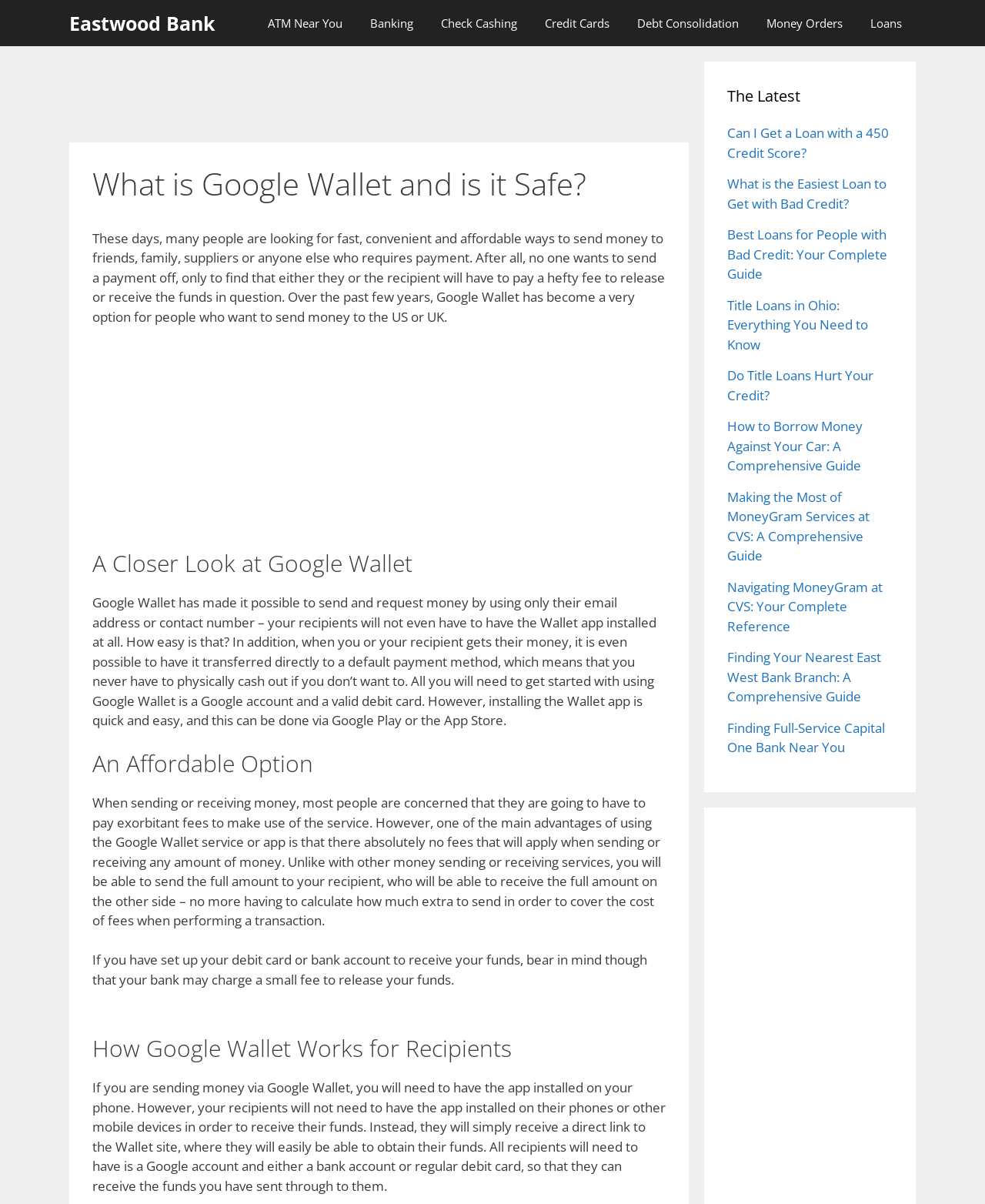Locate and extract the headline of this webpage.

What is Google Wallet and is it Safe?